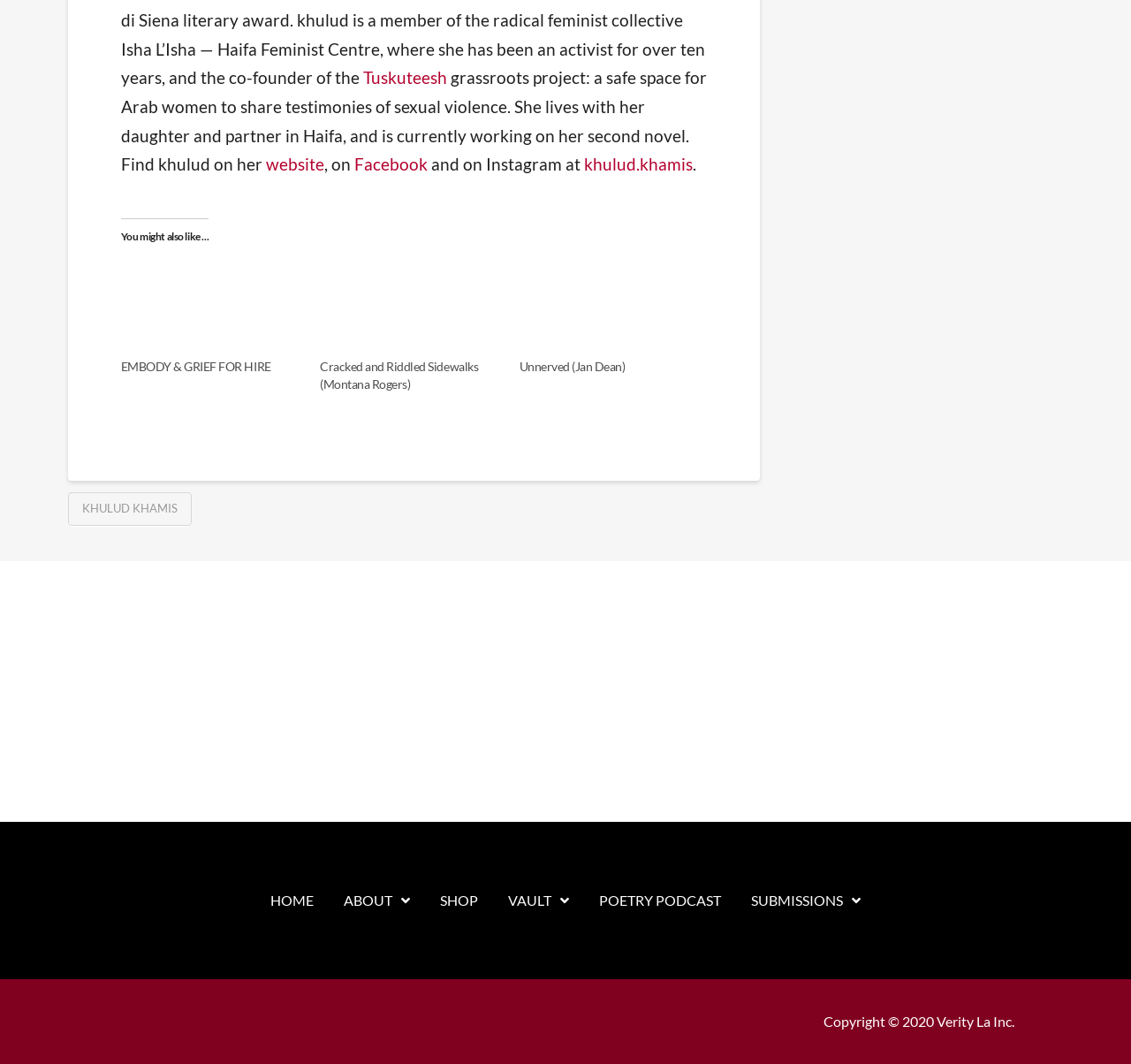What is the social media platform mentioned in the author's bio?
Answer the question with a single word or phrase derived from the image.

Facebook